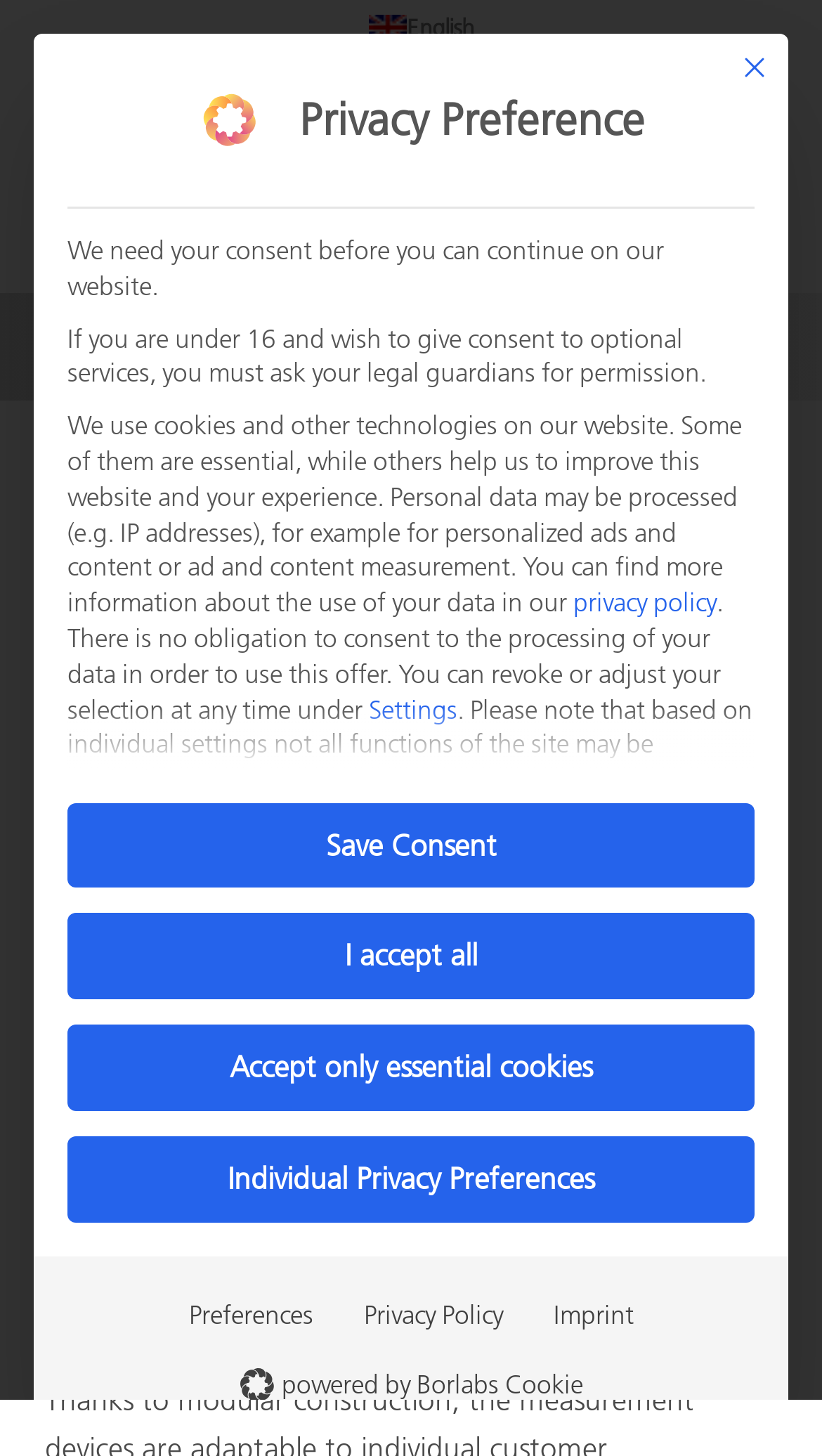What is the title of the alert dialog?
Please answer the question as detailed as possible.

The alert dialog has a title of 'Privacy Preference', which is indicated by the OCR text 'Privacy Preference' and the element description 'Privacy Preference'.